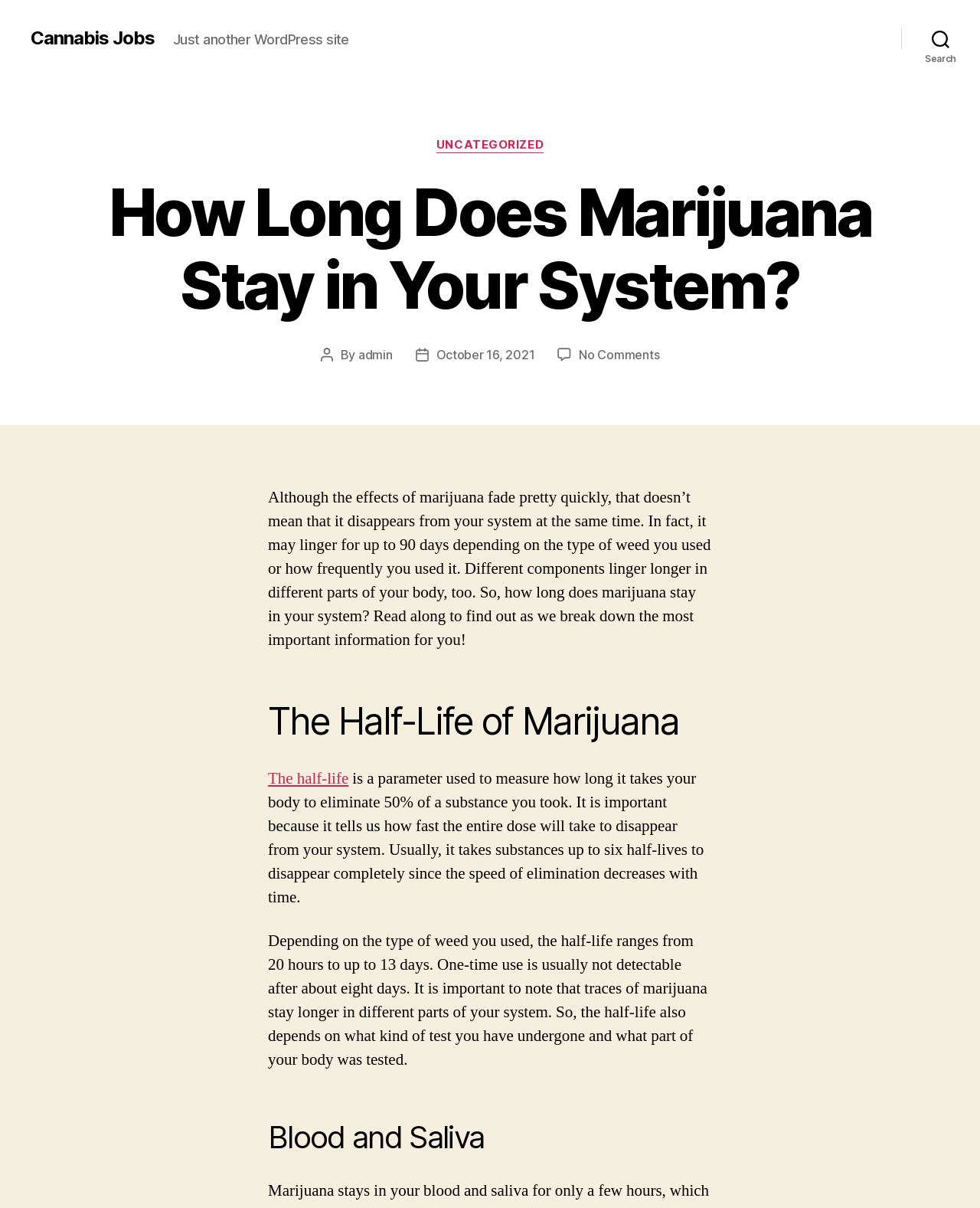Please find and generate the text of the main heading on the webpage.

How Long Does Marijuana Stay in Your System?